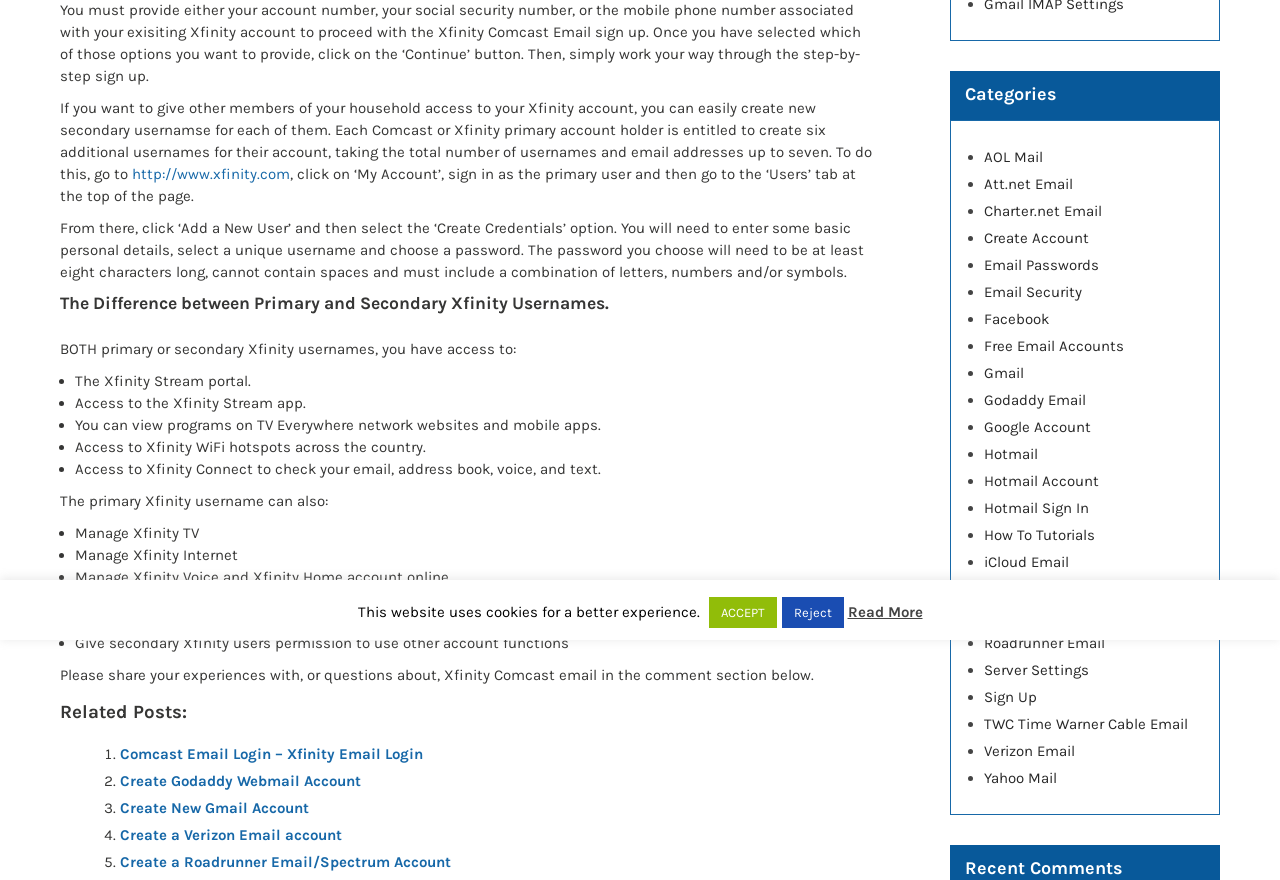Given the element description Hotmail Sign In, specify the bounding box coordinates of the corresponding UI element in the format (top-left x, top-left y, bottom-right x, bottom-right y). All values must be between 0 and 1.

[0.769, 0.567, 0.851, 0.588]